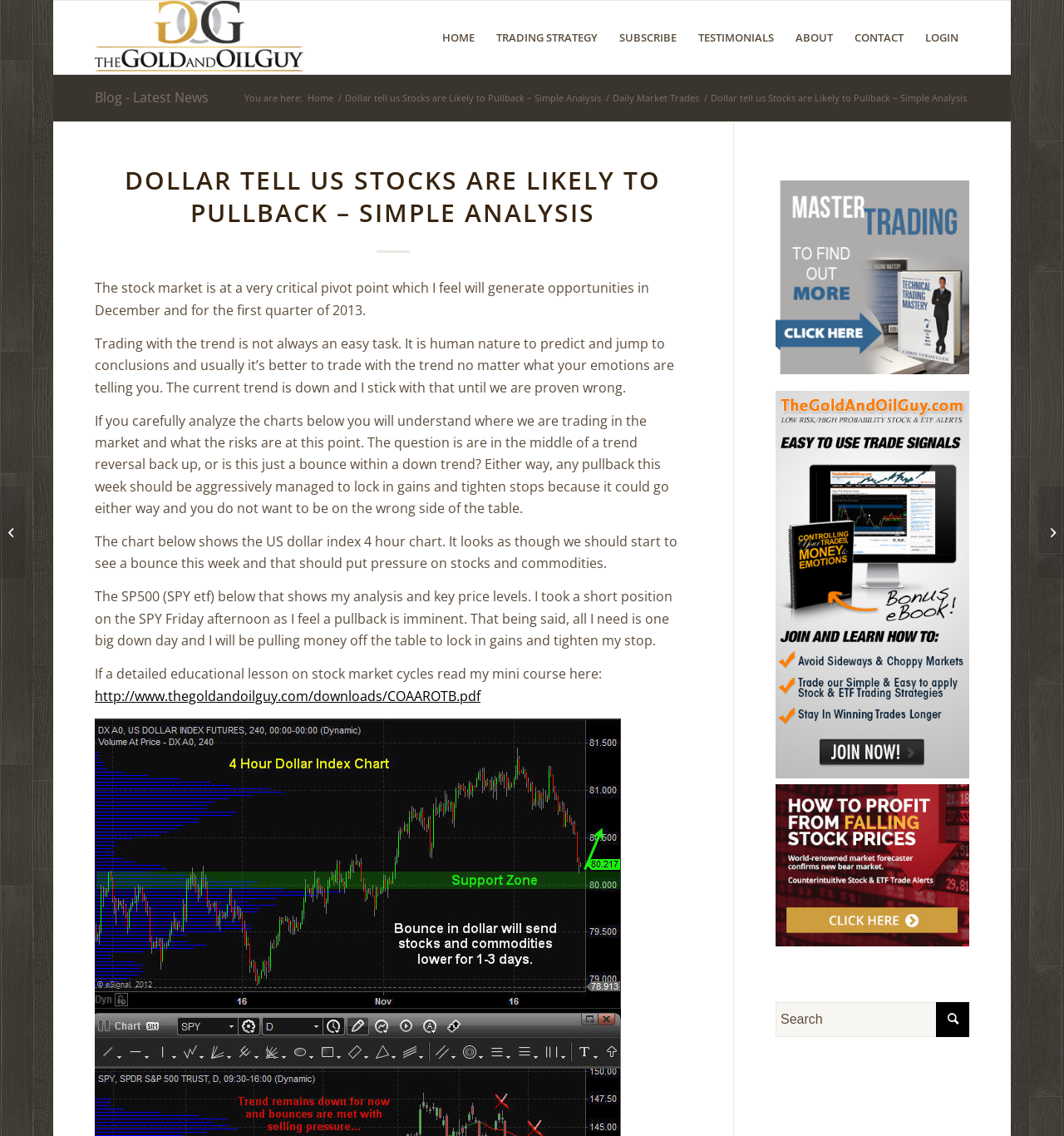Determine the title of the webpage and give its text content.

DOLLAR TELL US STOCKS ARE LIKELY TO PULLBACK – SIMPLE ANALYSIS